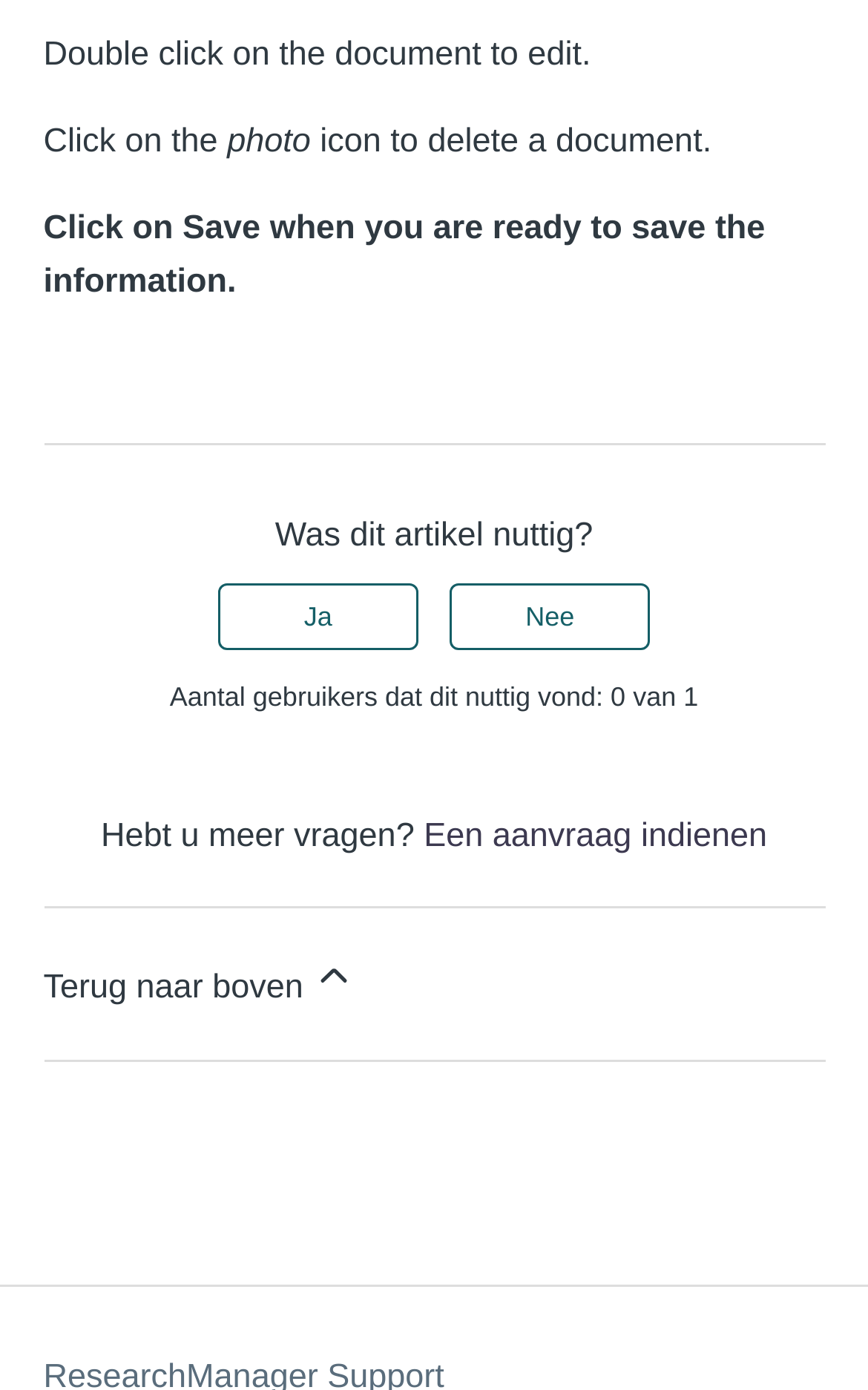How many users found this article useful?
Answer the question with a detailed and thorough explanation.

The static text 'Aantal gebruikers dat dit nuttig vond: 0 van 1' at the bottom of the page indicates that zero users out of one found this article useful.